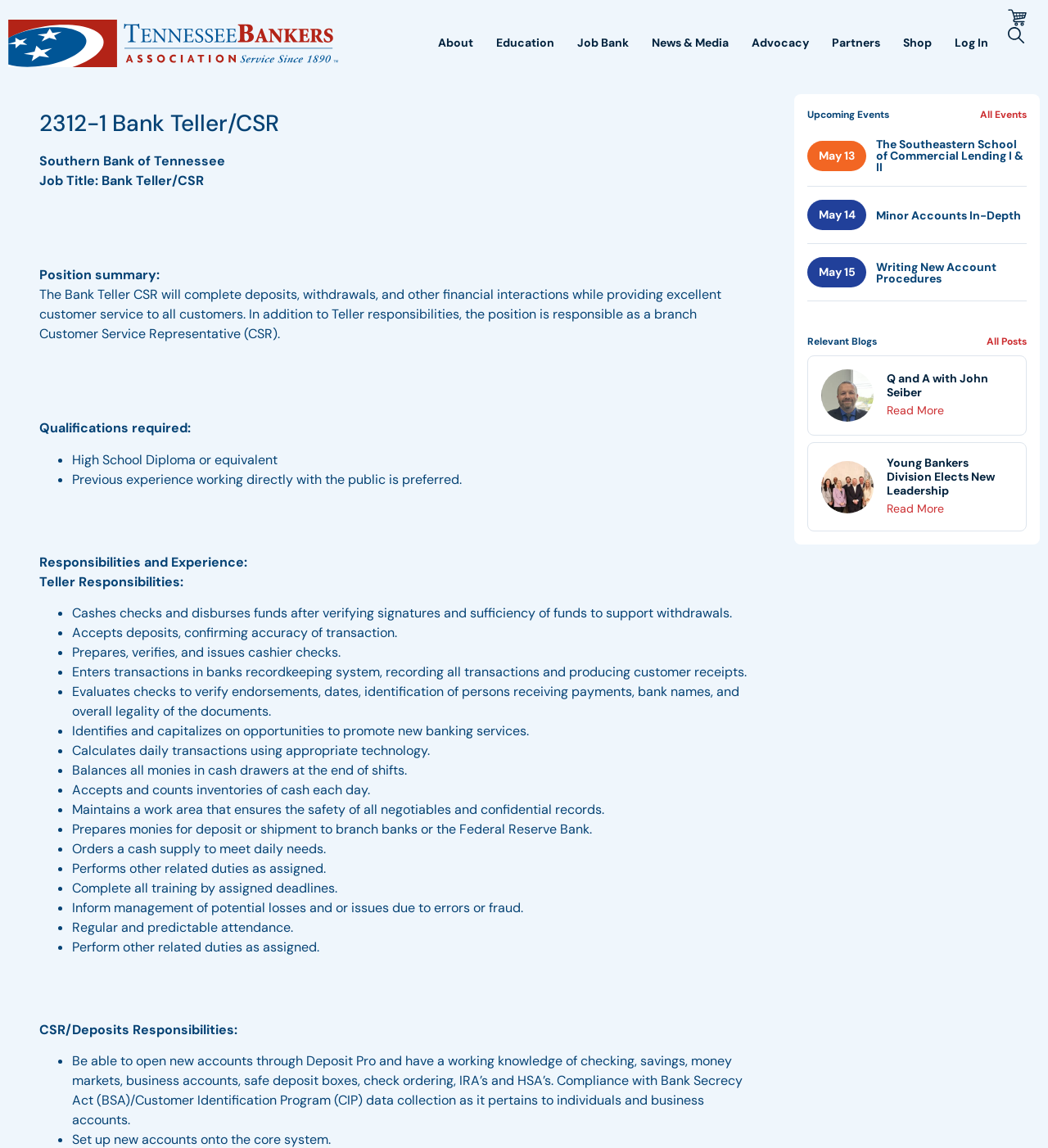Show the bounding box coordinates of the element that should be clicked to complete the task: "Visit the Tennessee Bankers Association homepage".

[0.008, 0.016, 0.323, 0.059]